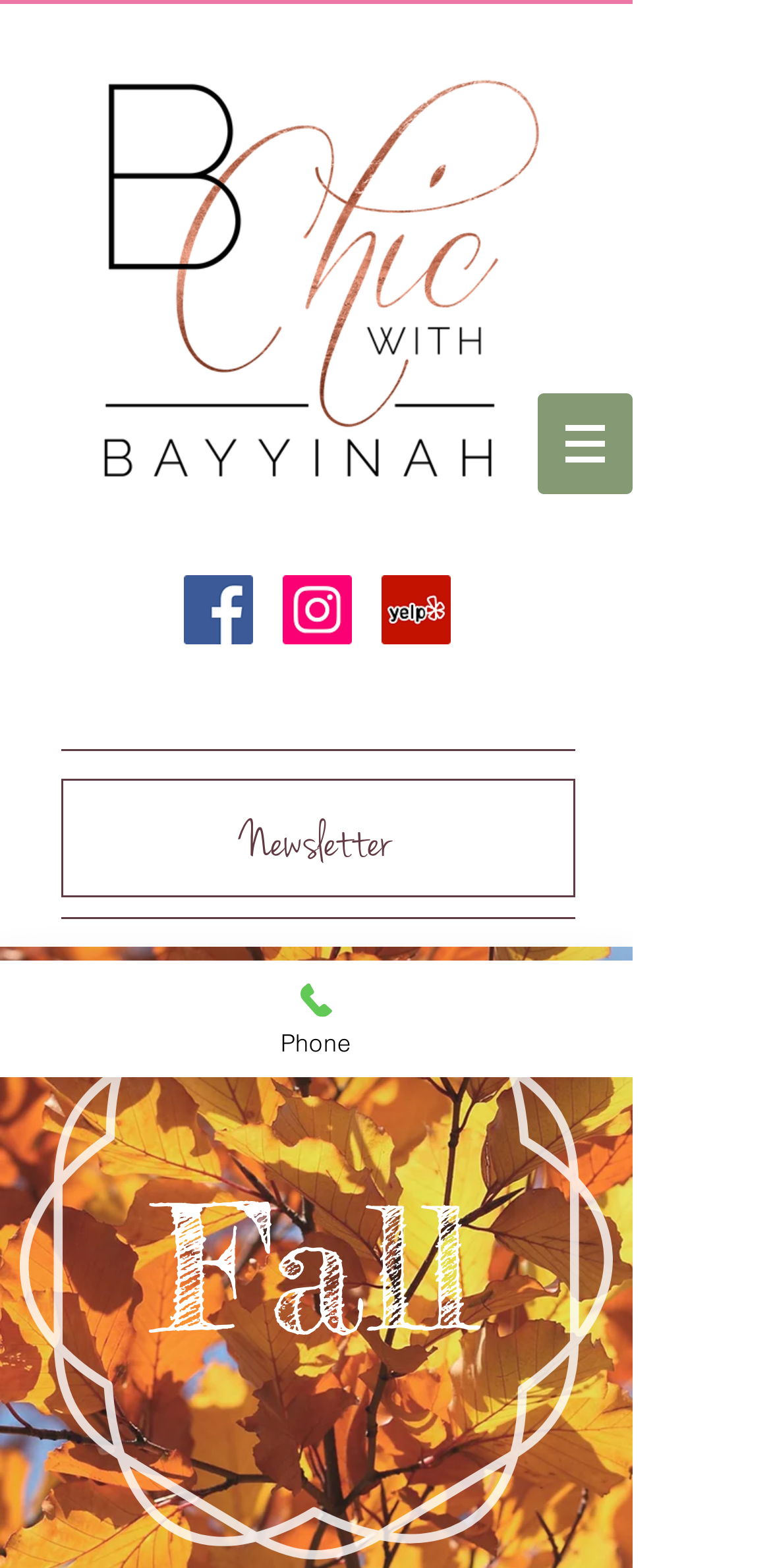Give a succinct answer to this question in a single word or phrase: 
What is the season mentioned on the webpage?

Fall